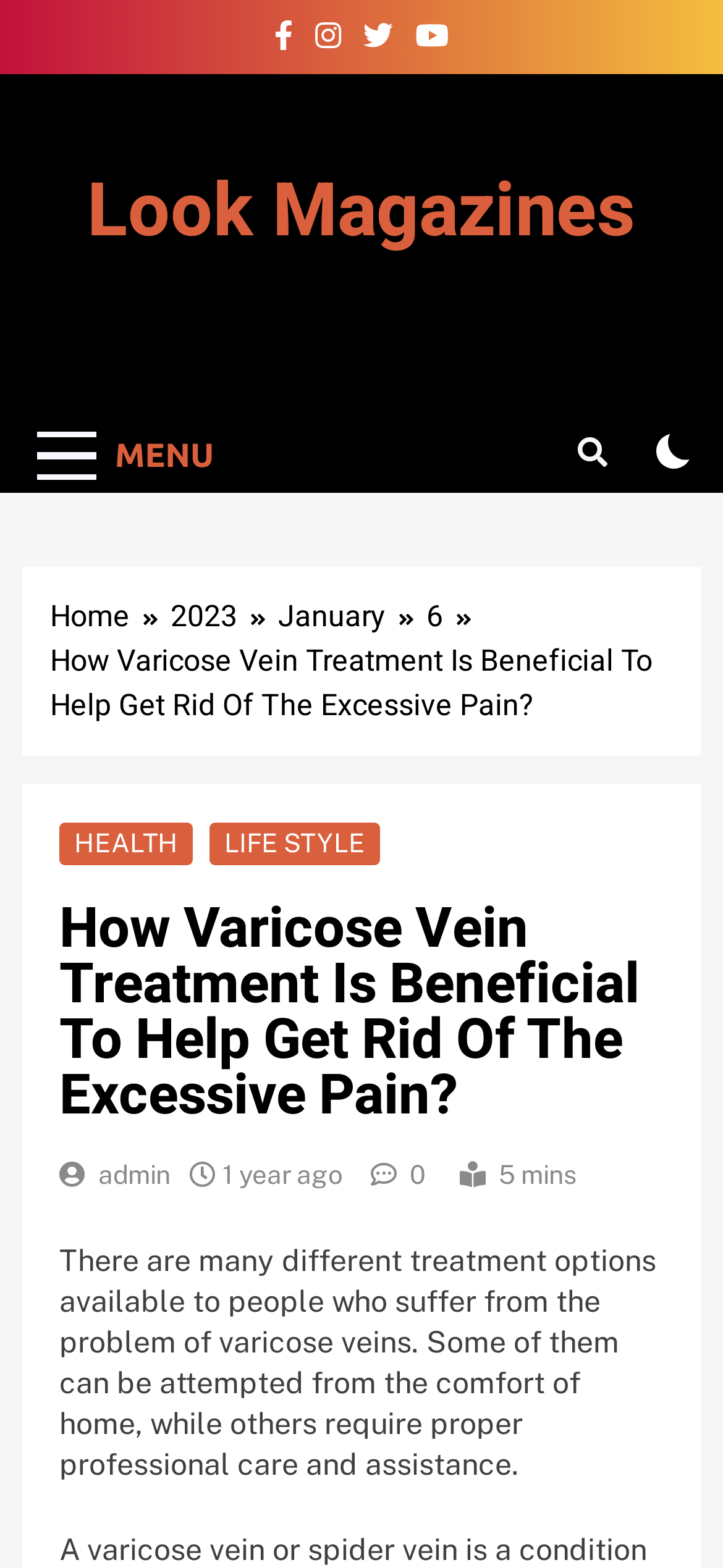Generate a thorough description of the webpage.

The webpage appears to be a blog post or article discussing the benefits of varicose vein treatment. At the top of the page, there are four social media links, represented by icons, aligned horizontally. Below these icons, there is a link to "Look Magazines" that spans most of the width of the page. 

To the left of the page, there is a menu button labeled "MENU" and a checkbox. On the right side, there is a button with a search icon. Above the main content, there is a navigation section with breadcrumbs, showing the path "Home > 2023 > January > 6". 

The main content is divided into sections. The title of the article, "How Varicose Vein Treatment Is Beneficial To Help Get Rid Of The Excessive Pain?", is displayed prominently. Below the title, there are two links to categories, "HEALTH" and "LIFE STYLE", and a heading that repeats the title. The author's name, "admin", and the publication date, "1 year ago", are also displayed. 

The main text of the article starts with a paragraph that discusses the various treatment options available for varicose veins, including those that can be attempted at home and those that require professional care. The article likely continues below this paragraph, but the provided accessibility tree does not include further content.